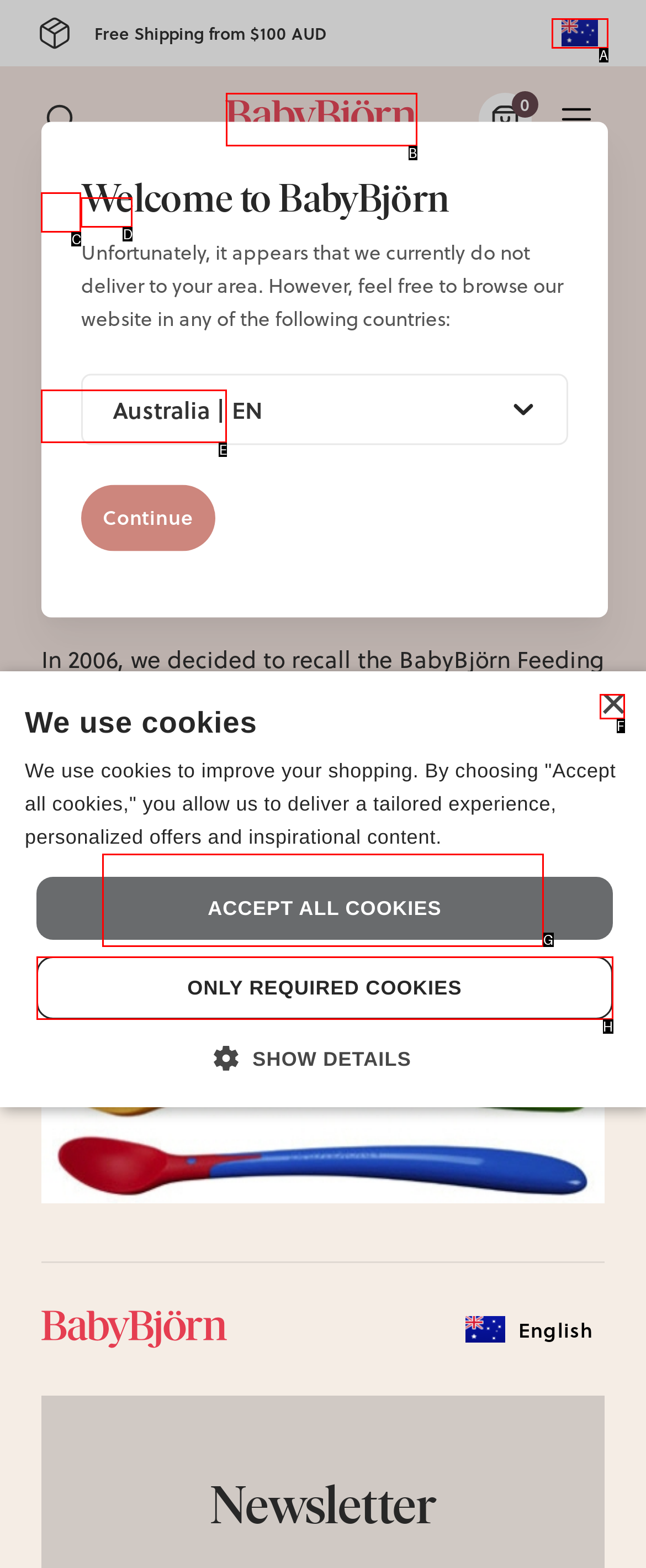Identify the letter of the option that best matches the following description: Home. Respond with the letter directly.

None